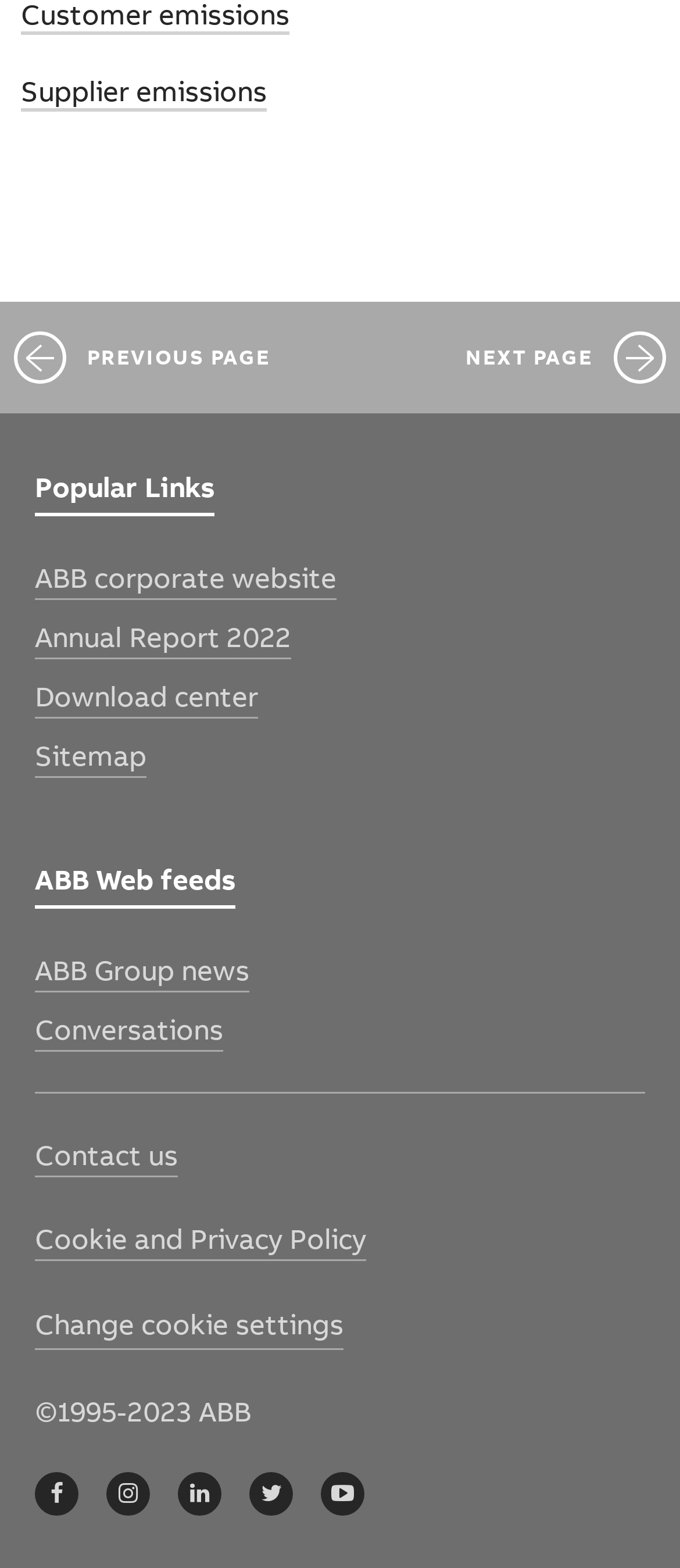Based on the image, please respond to the question with as much detail as possible:
What is the copyright year range?

The webpage has a copyright notice at the bottom which states '©1995-2023 ABB'.